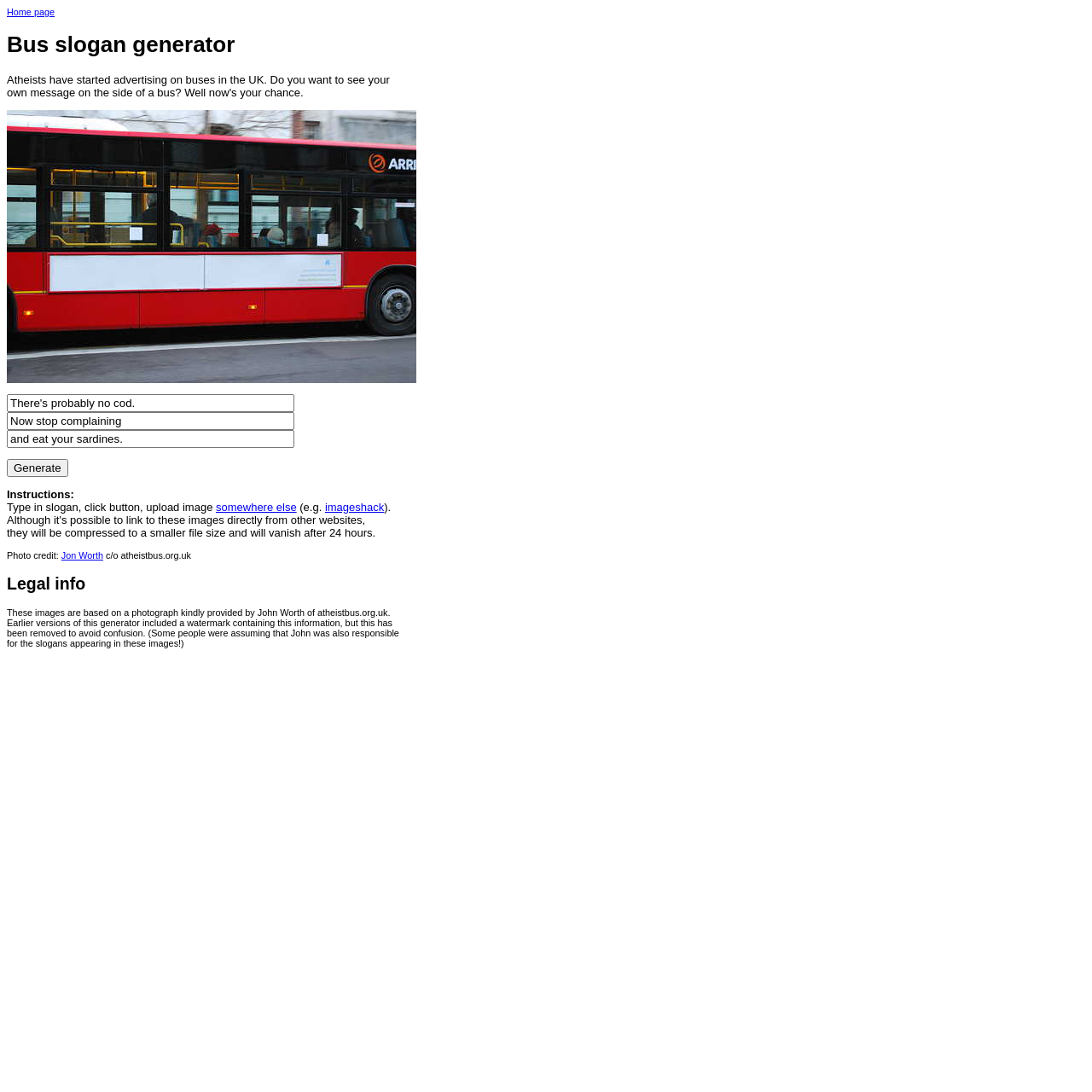Extract the text of the main heading from the webpage.

Bus slogan generator